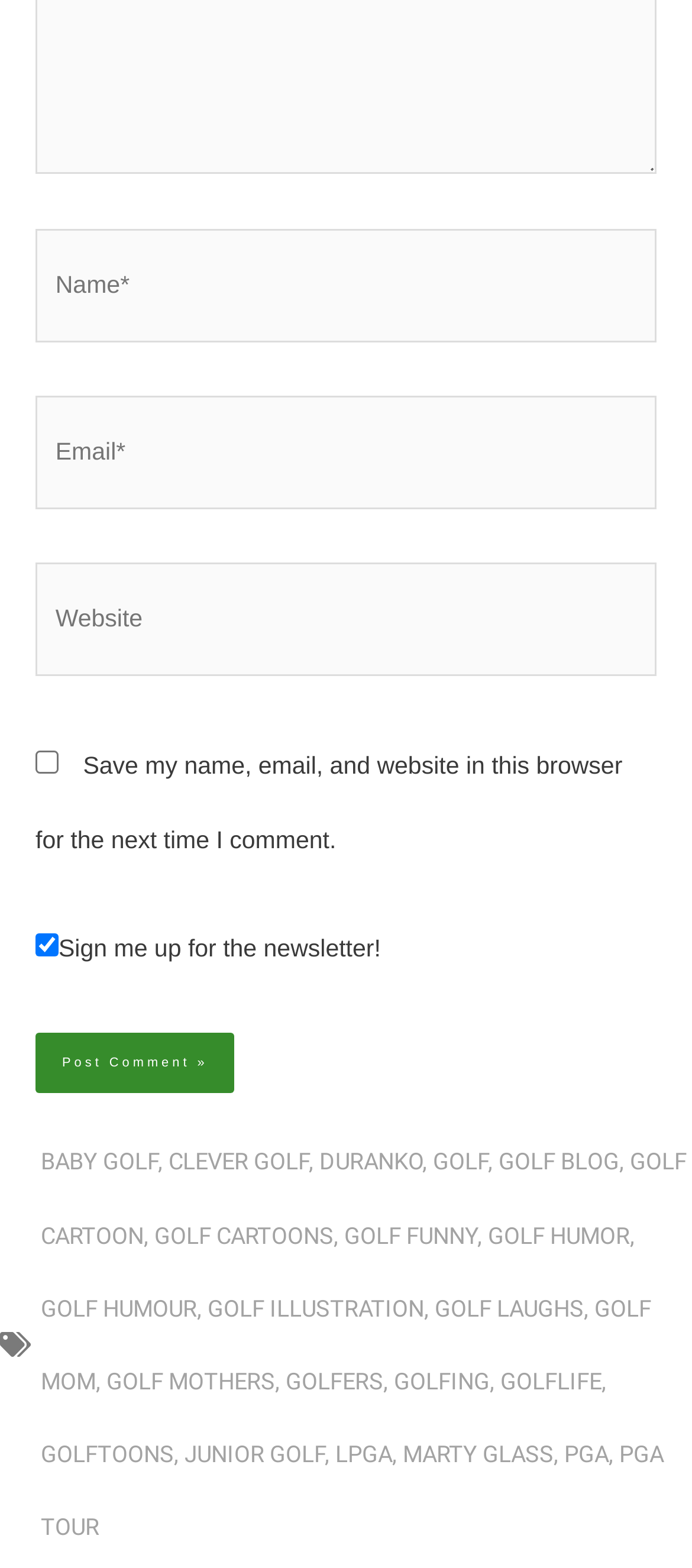Pinpoint the bounding box coordinates of the element to be clicked to execute the instruction: "Enter your website URL".

[0.051, 0.359, 0.949, 0.431]